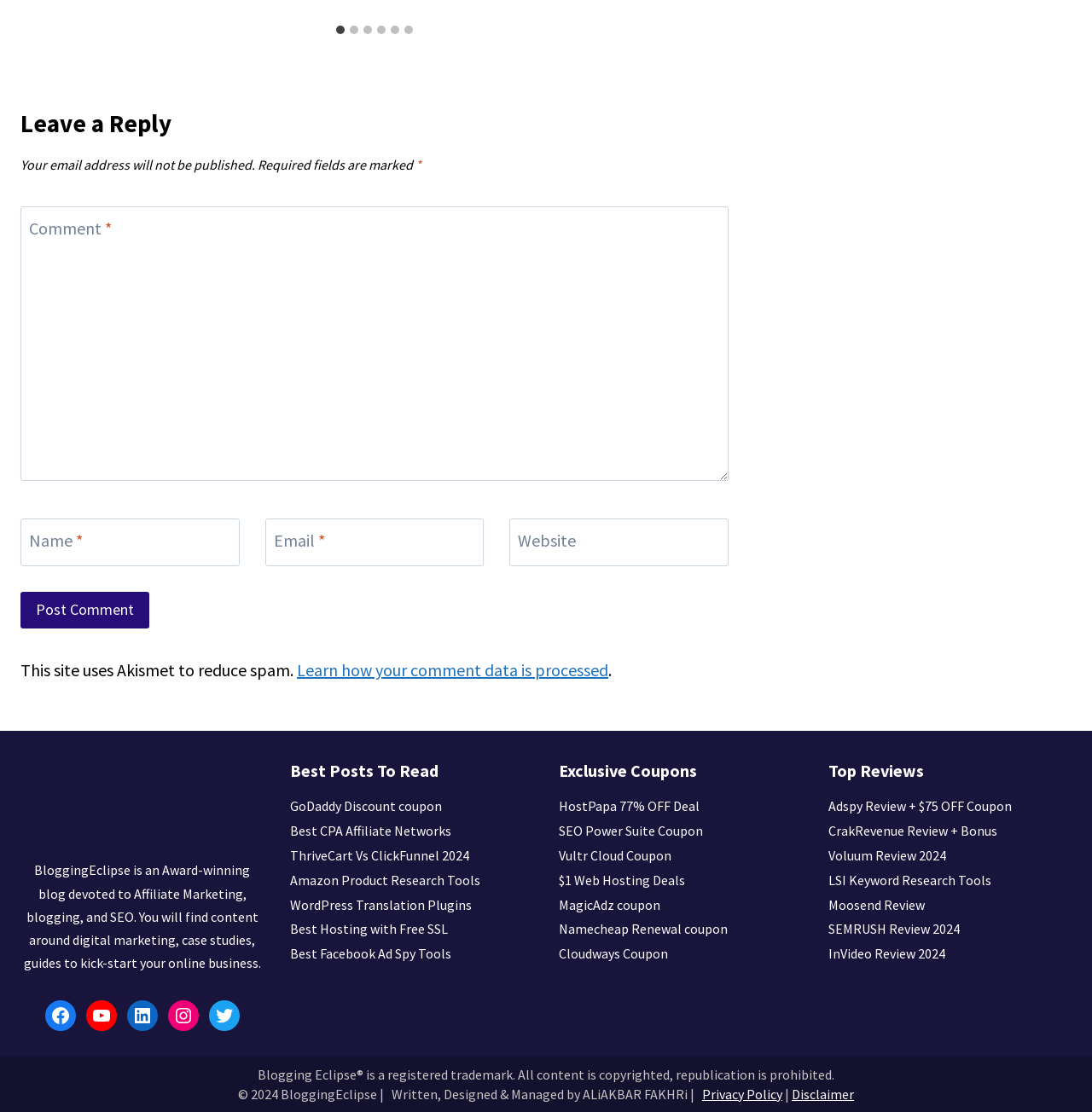What is the name of the blog?
Can you provide an in-depth and detailed response to the question?

The webpage has a heading that reads 'BloggingEclipse is an Award-winning blog devoted to Affiliate Marketing, blogging, and SEO', indicating that the name of the blog is BloggingEclipse.